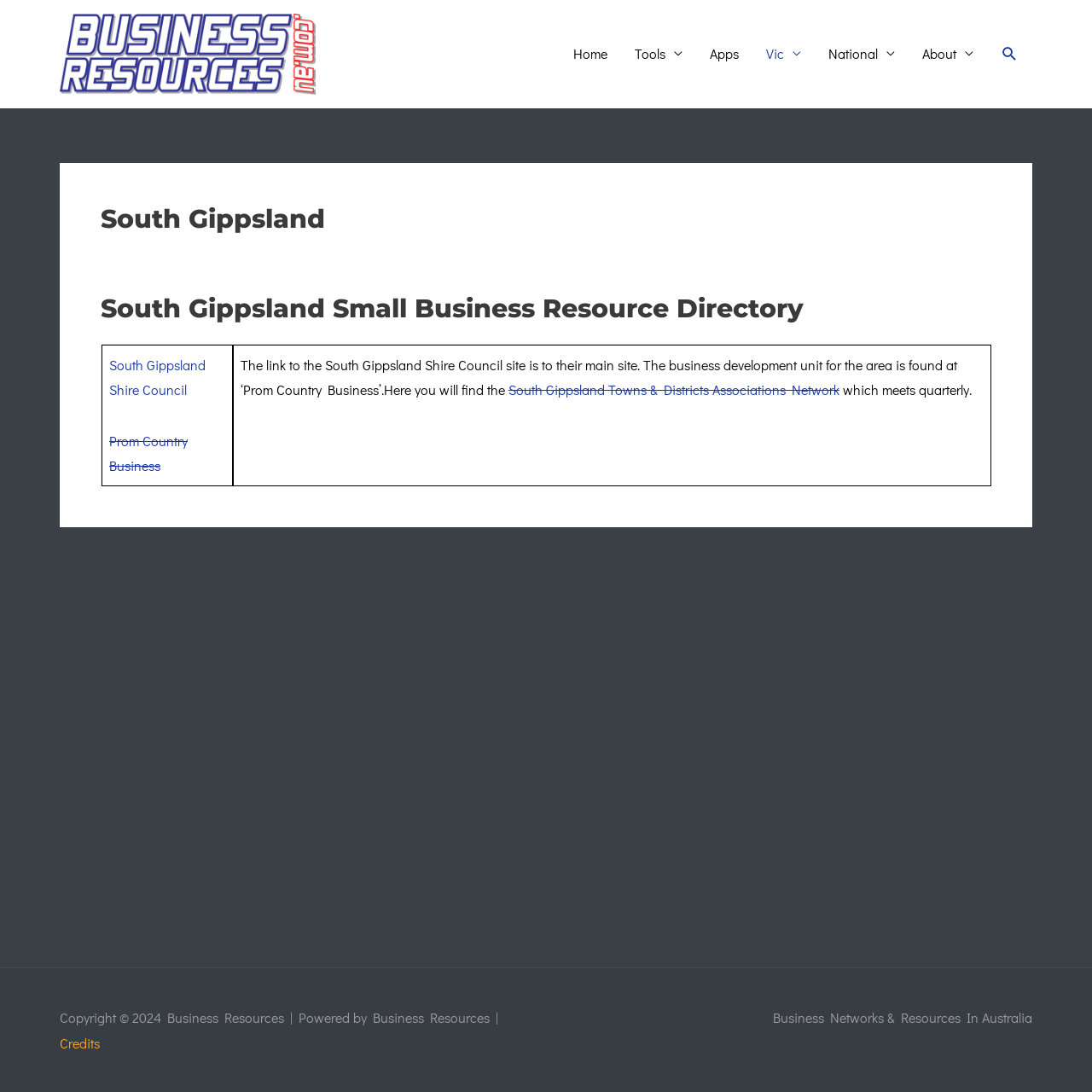What is the name of the council mentioned on the webpage?
Could you give a comprehensive explanation in response to this question?

I found the answer by looking at the table on the webpage, specifically the first row and first column, where it says 'Prom Country Business' and has a link to the South Gippsland Shire Council site.